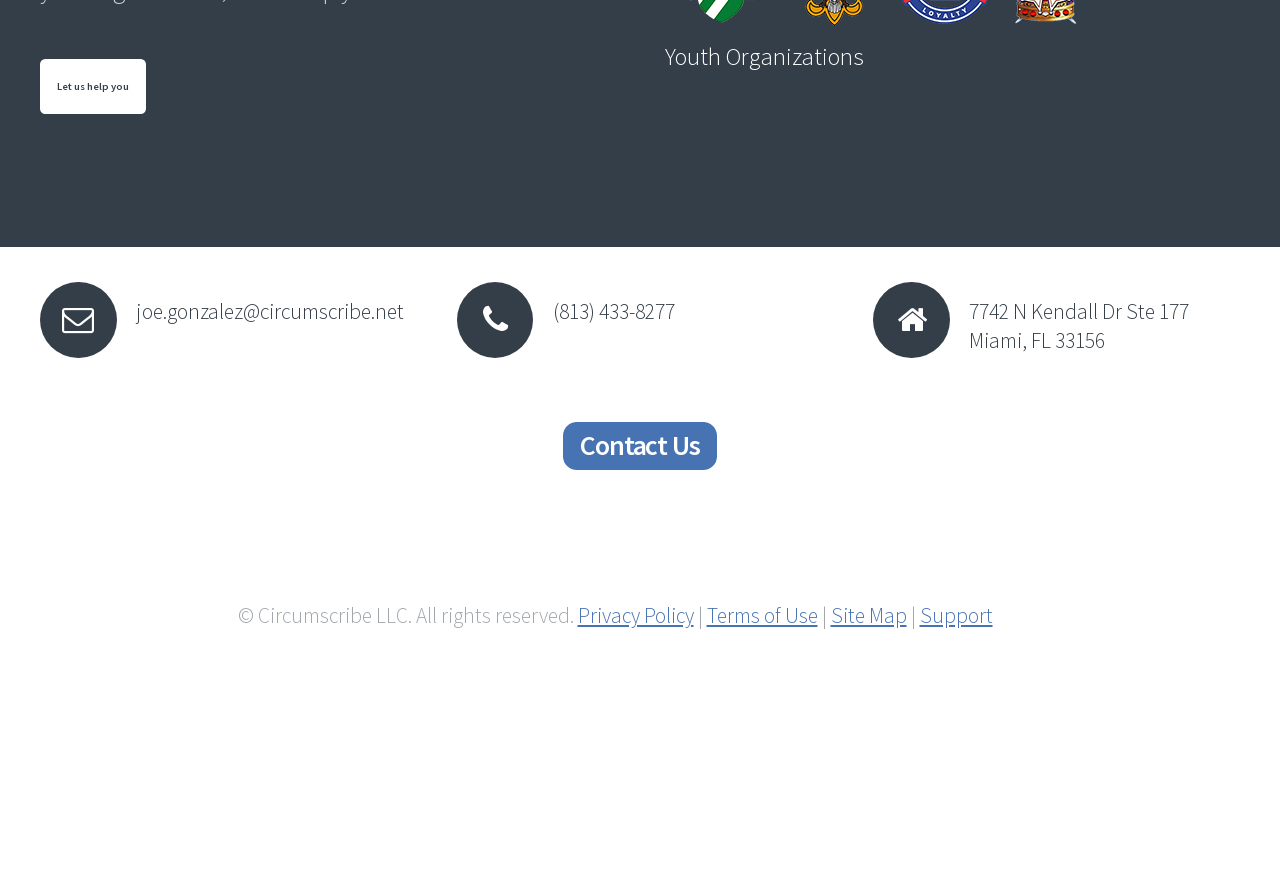What is the phone number?
Use the image to give a comprehensive and detailed response to the question.

The phone number can be found in the link element '(813) 433-8277' located in the middle of the webpage, with a bounding box of [0.432, 0.332, 0.643, 0.365].